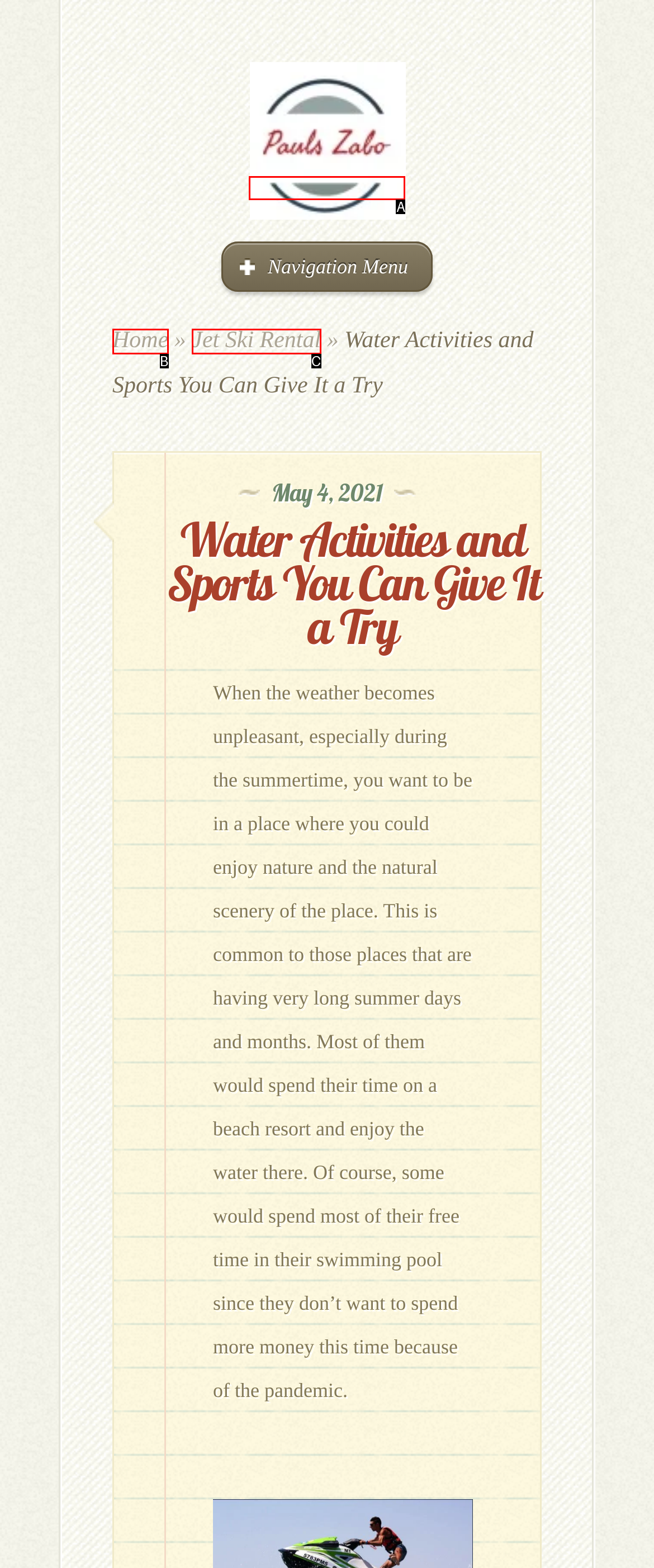Determine which HTML element corresponds to the description: parent_node: Navigation Menu. Provide the letter of the correct option.

A